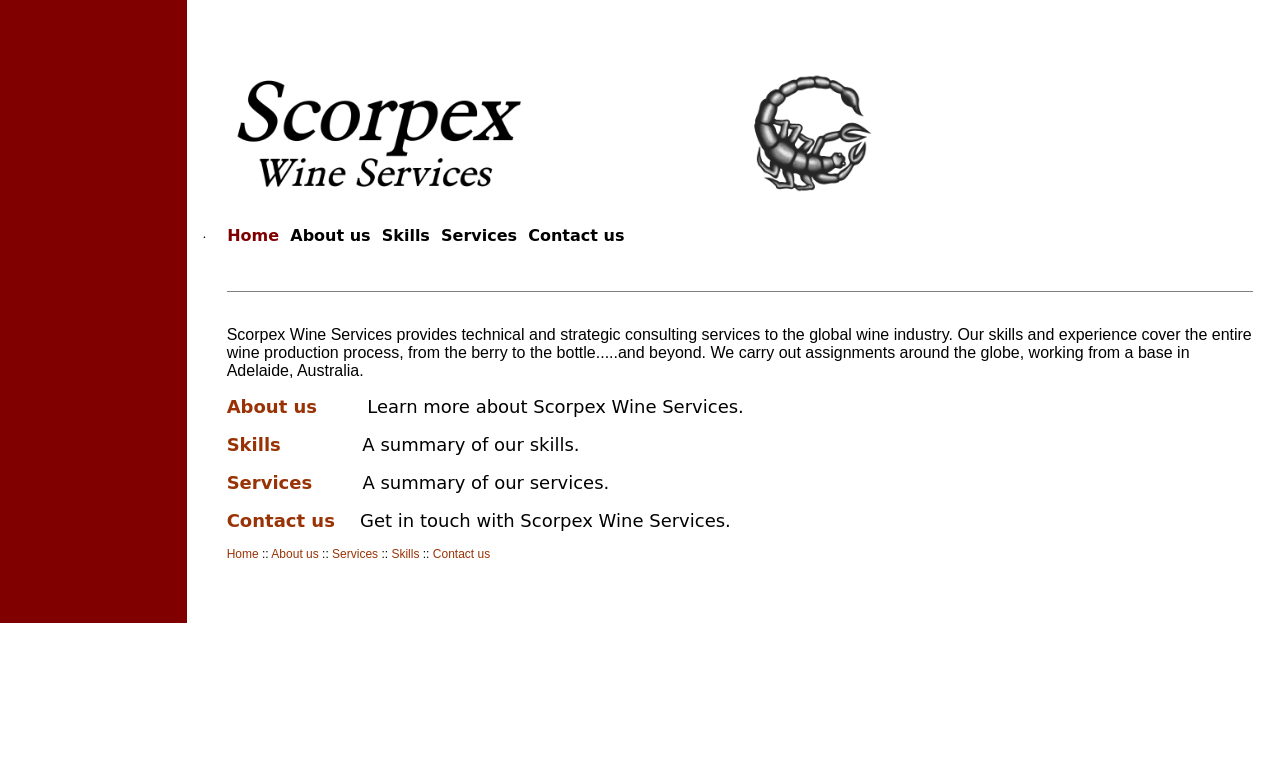Describe the entire webpage, focusing on both content and design.

The webpage is titled "Scorpex Wine Services" and features a layout table that spans the entire width of the page. The top section of the page contains a logo and a navigation menu with five items: "Home", "About us", "Skills", "Services", and "Contact us". The logo is positioned to the left of the navigation menu.

Below the navigation menu, there is a separator line that spans the width of the page. The main content of the page is divided into several sections, each with a heading and a brief description. The sections are arranged vertically, with the first section starting from the top of the page.

The first section describes the services provided by Scorpex Wine Services, including technical and strategic consulting services to the global wine industry. The section also mentions that the company carries out assignments around the globe from its base in Adelaide, Australia.

The subsequent sections are dedicated to "About us", "Skills", "Services", and "Contact us", each with a brief summary and a link to learn more. The "About us" section is positioned above the "Skills" section, which is above the "Services" section, and so on.

There are two images on the page: the Scorpex Wine Services logo and the Scorpex logo. Both images are positioned in the top section of the page, with the Scorpex Wine Services logo to the left of the navigation menu and the Scorpex logo to the right.

Overall, the webpage has a simple and organized layout, with clear headings and concise text that provides an overview of Scorpex Wine Services and its offerings.